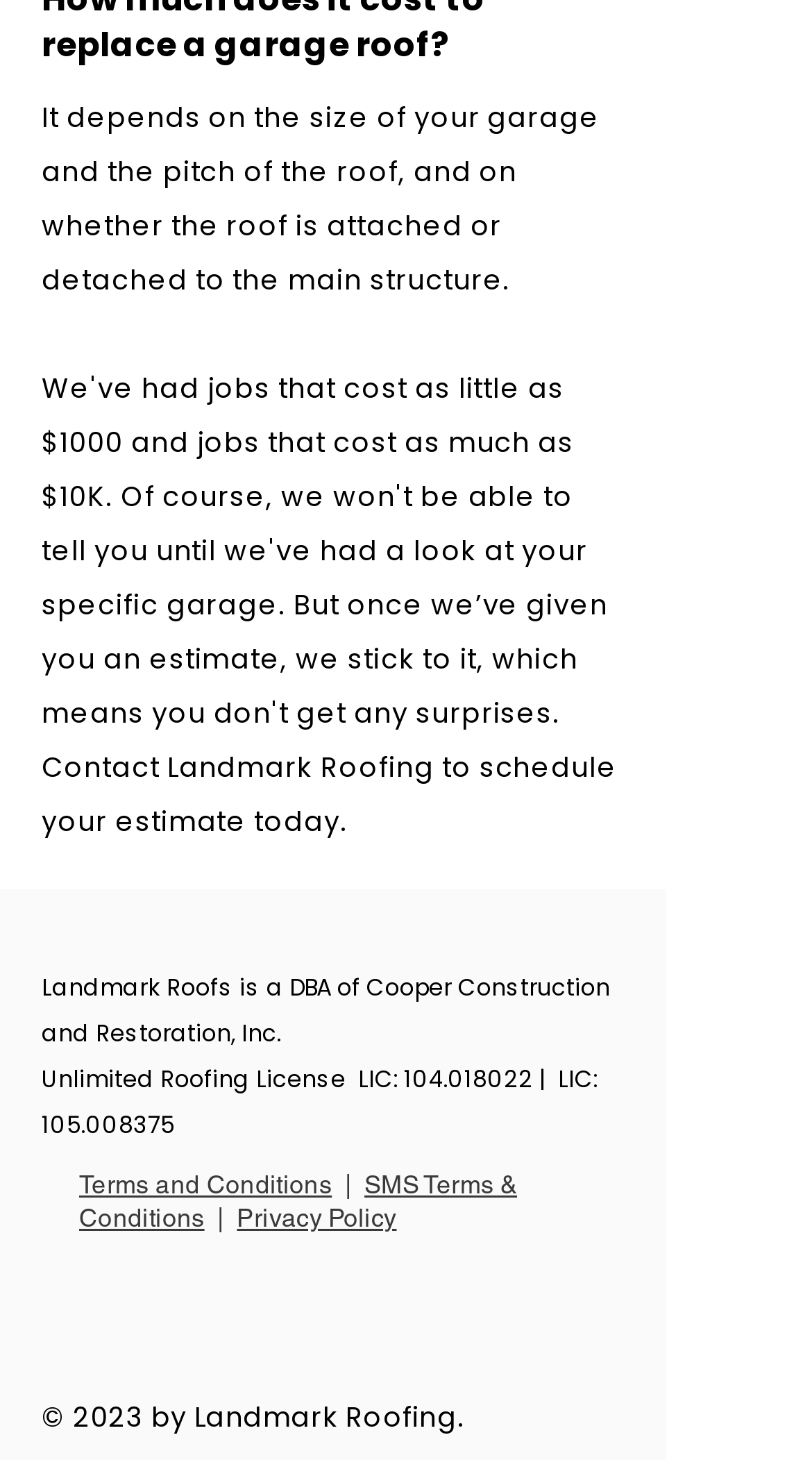Review the image closely and give a comprehensive answer to the question: What is the year of the copyright?

The copyright information is located at the bottom of the webpage and is written as '© 2023 by Landmark Roofing.' which indicates the year of the copyright is 2023.